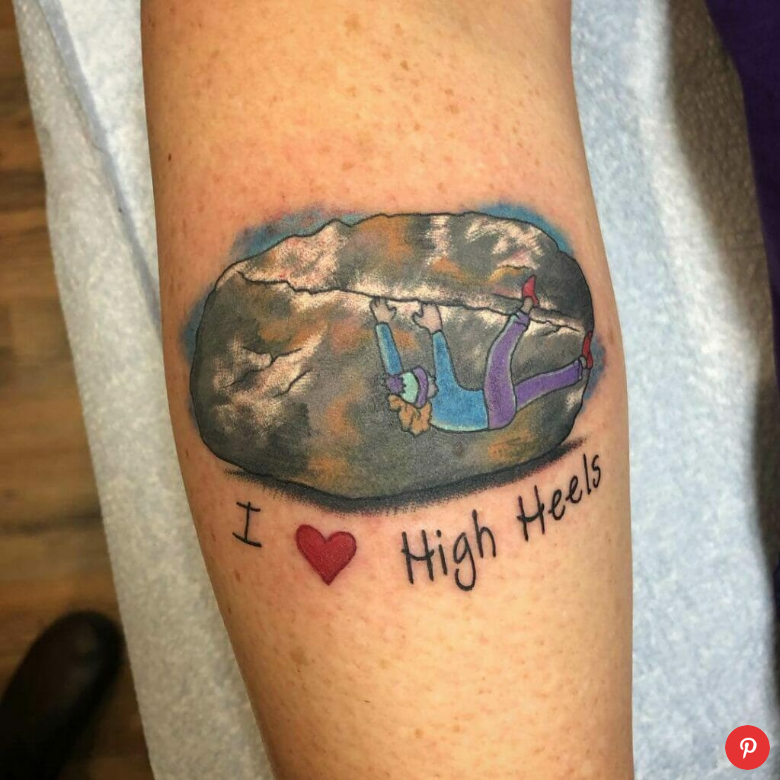Identify and describe all the elements present in the image.

This vibrant tattoo design showcases a whimsical scene featuring a climber suspended beneath a large rock. The climber, depicted in colorful attire with a playful expression, is gripping the rock with confidence. Below the image, the text "I ❤️ High Heels" humorously contrasts the ruggedness of climbing with a playful nod to fashion, indicating a love for style. The tattoo emphasizes both a passion for bouldering and a lighthearted approach to personal expression. The overall artwork is intricately detailed, combining elements of adventure and personal identity in a fun and unique way.